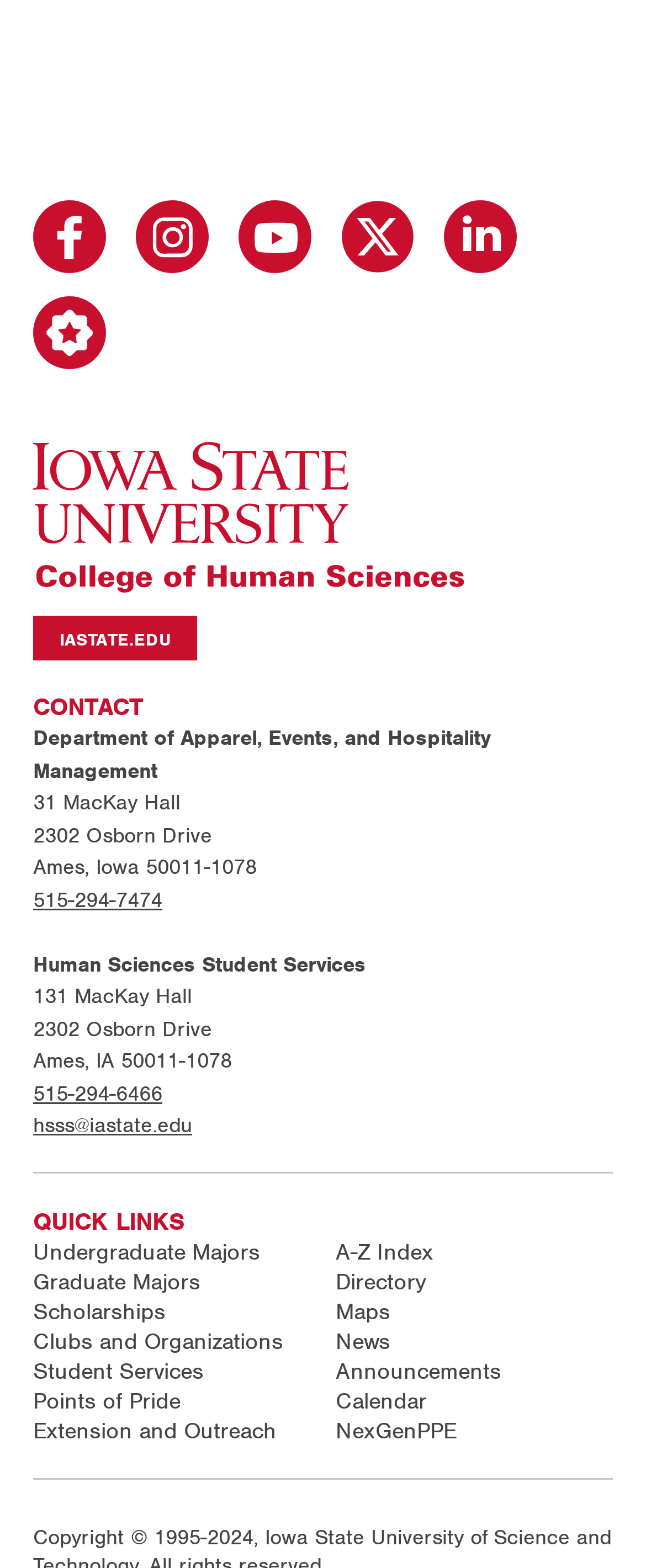Please identify the coordinates of the bounding box for the clickable region that will accomplish this instruction: "View the Human Sciences Student Services".

[0.051, 0.606, 0.567, 0.624]